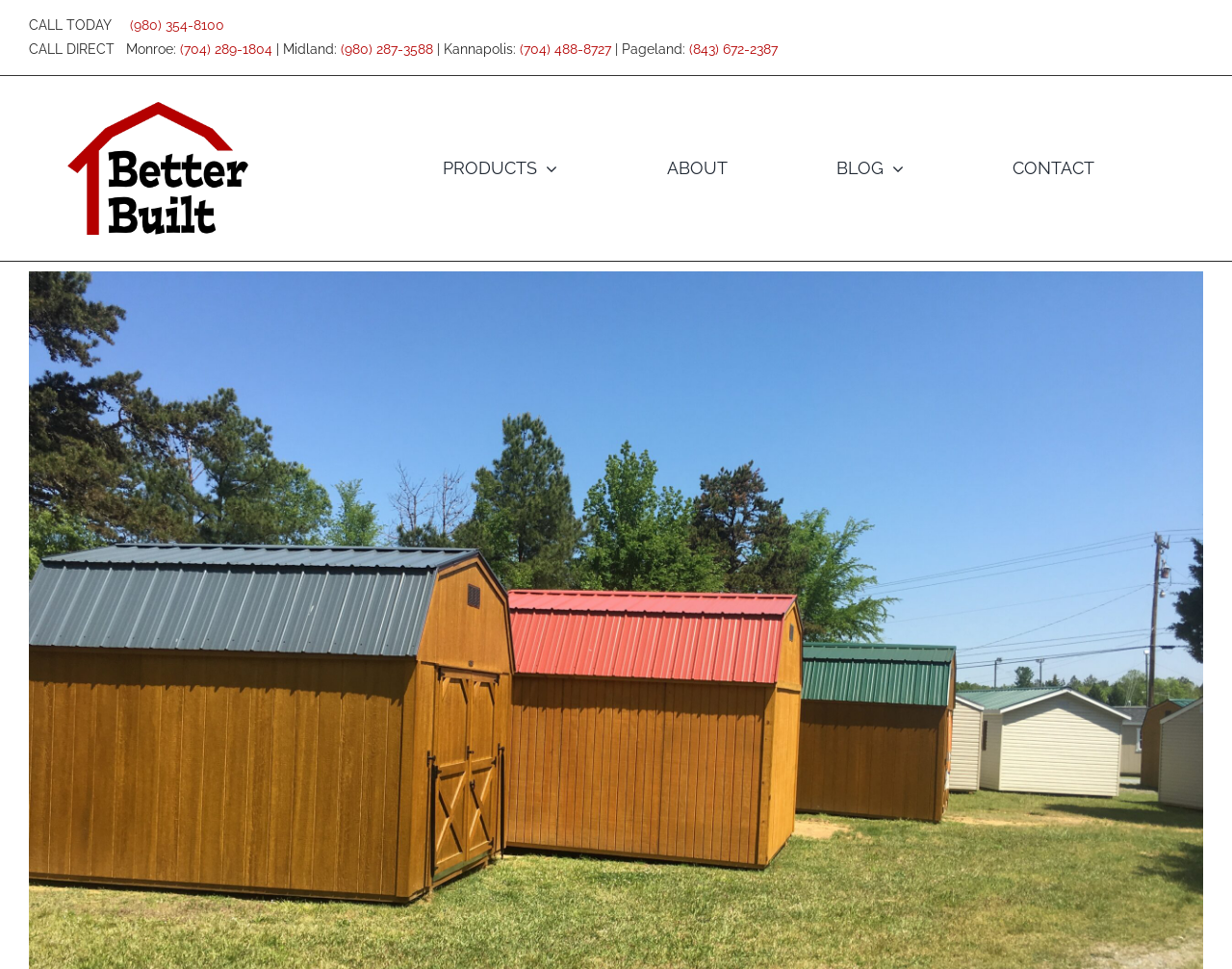Provide a one-word or short-phrase answer to the question:
How many main menu items are there?

4